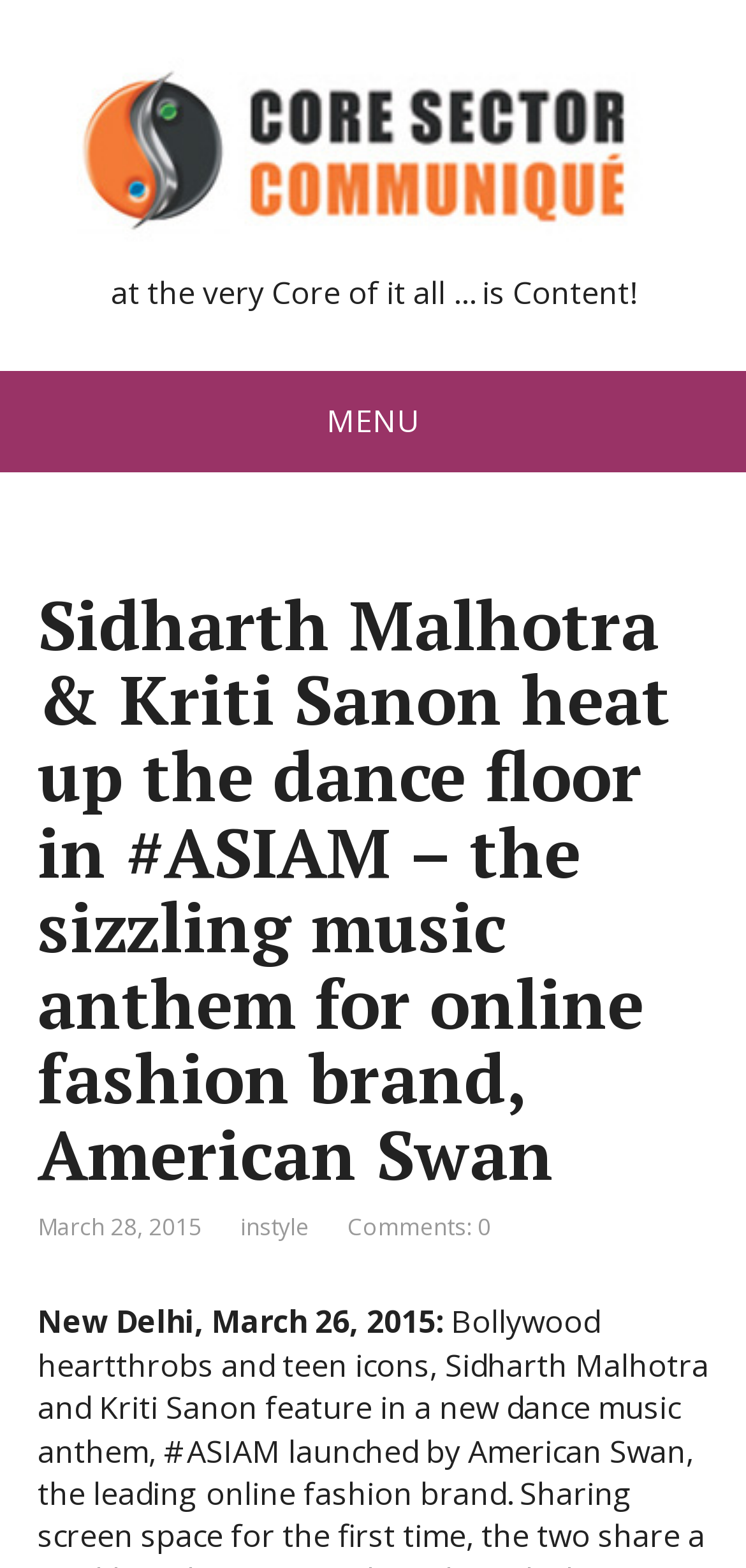Please provide the bounding box coordinates in the format (top-left x, top-left y, bottom-right x, bottom-right y). Remember, all values are floating point numbers between 0 and 1. What is the bounding box coordinate of the region described as: Comments: 0

[0.465, 0.771, 0.658, 0.792]